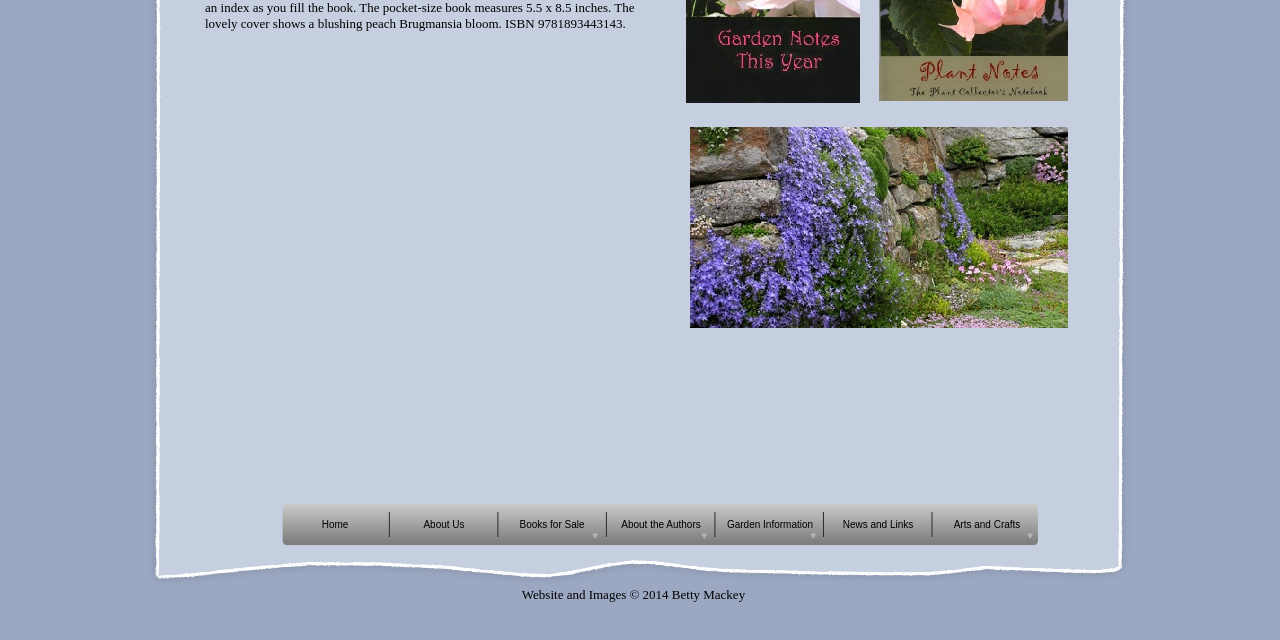Locate the UI element that matches the description About Us in the webpage screenshot. Return the bounding box coordinates in the format (top-left x, top-left y, bottom-right x, bottom-right y), with values ranging from 0 to 1.

[0.309, 0.794, 0.385, 0.845]